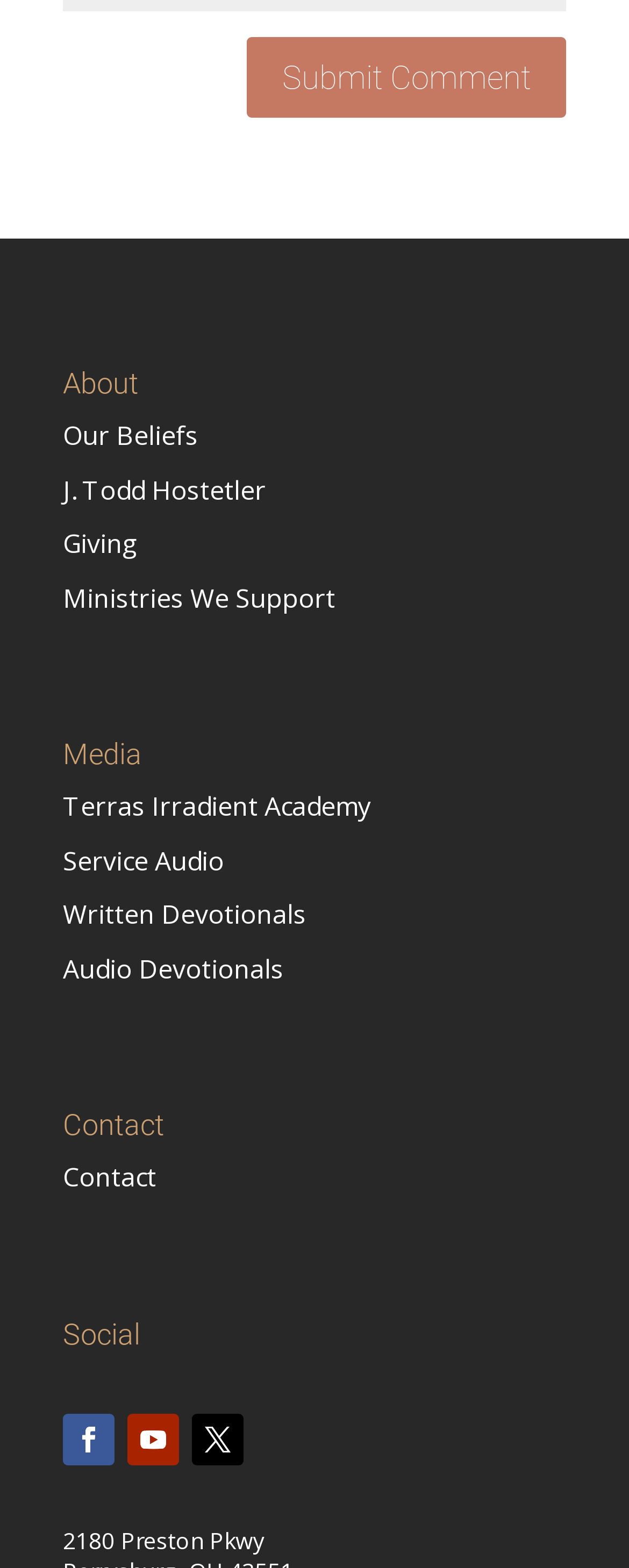Identify the bounding box coordinates of the clickable region required to complete the instruction: "View 'Service Audio' media". The coordinates should be given as four float numbers within the range of 0 and 1, i.e., [left, top, right, bottom].

[0.1, 0.537, 0.356, 0.56]